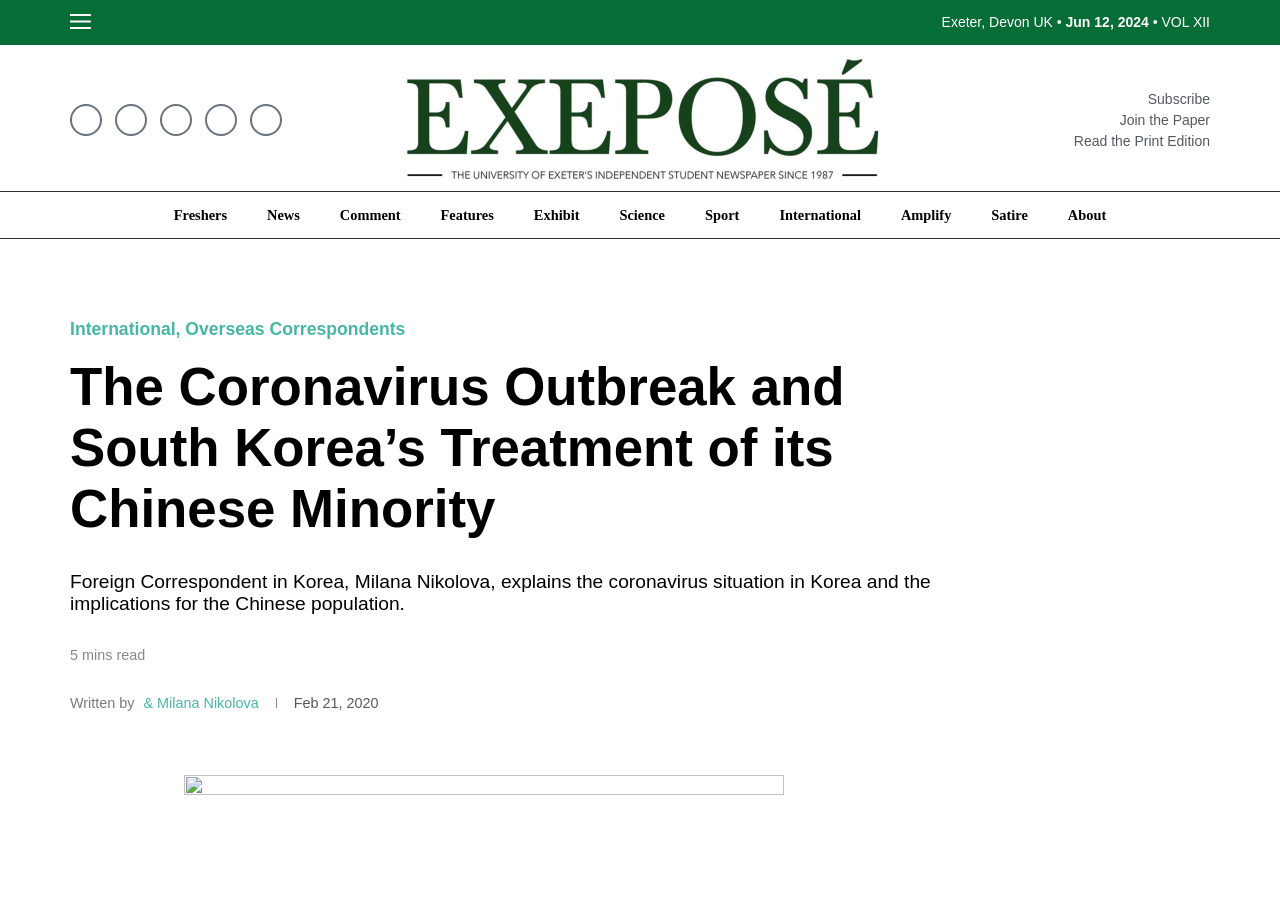Locate the bounding box coordinates of the element you need to click to accomplish the task described by this instruction: "Subscribe to the newsletter".

[0.839, 0.099, 0.945, 0.117]